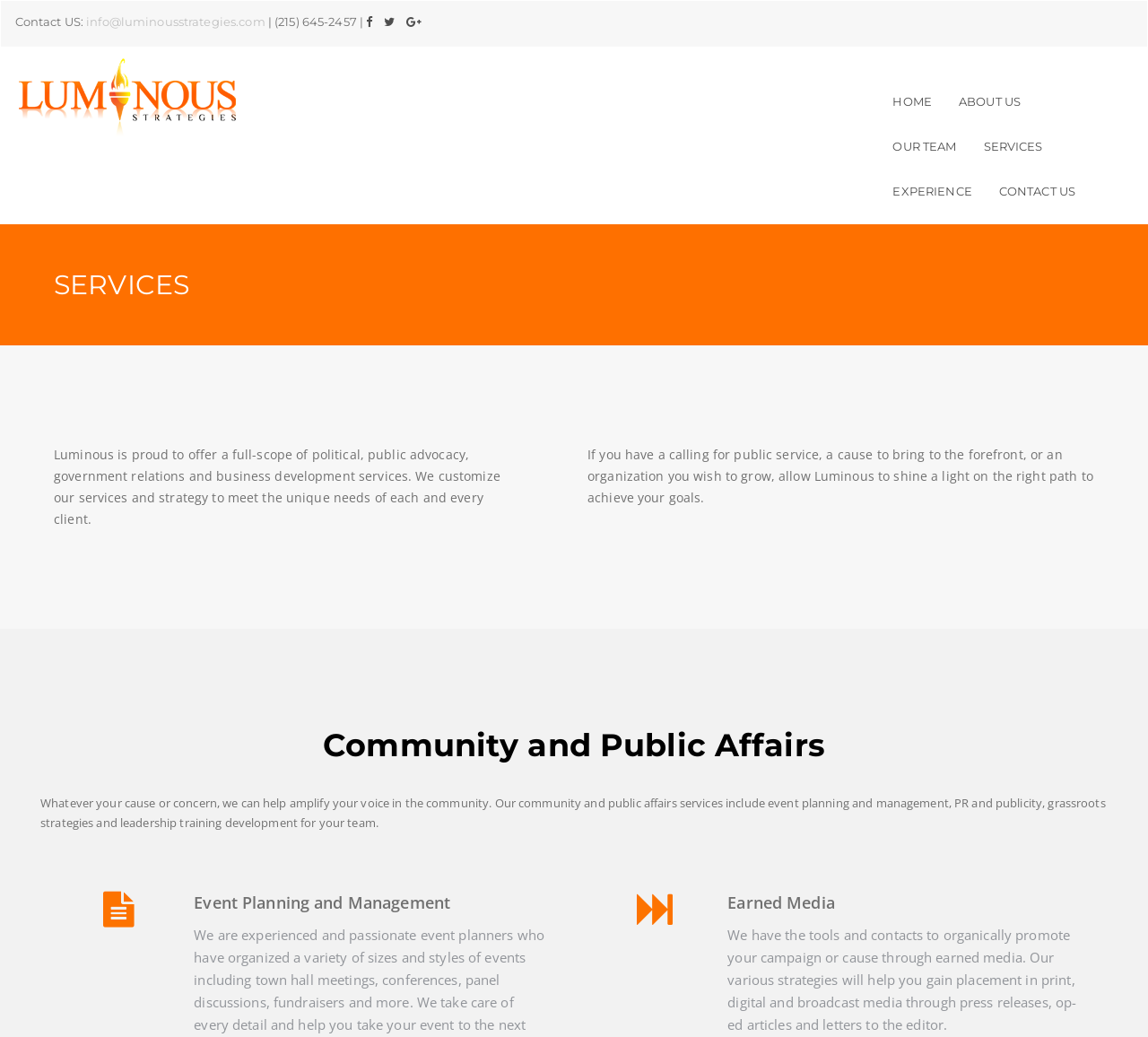Analyze the image and provide a detailed answer to the question: What is the service offered by Luminous Strategies?

I found the services offered by Luminous Strategies by looking at the StaticText element with the text 'Luminous is proud to offer a full-scope of political, public advocacy, government relations and business development services.' which is located under the 'SERVICES' heading.